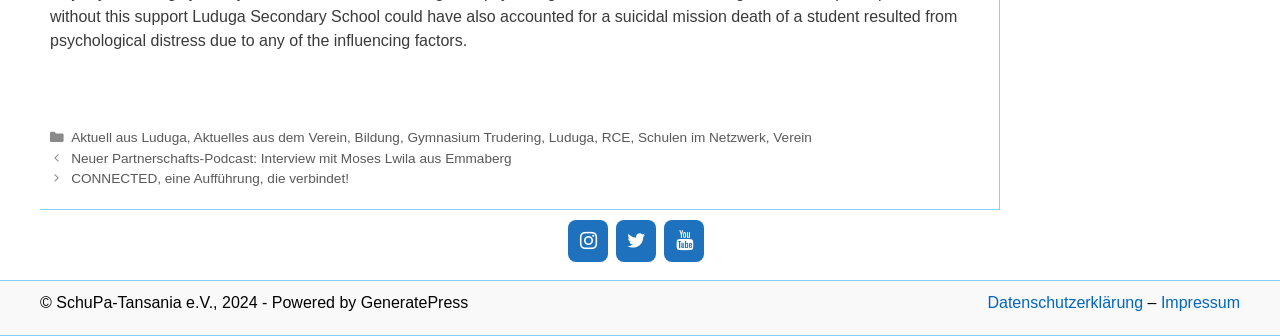Pinpoint the bounding box coordinates of the element you need to click to execute the following instruction: "Open the 'Neuer Partnerschafts-Podcast: Interview mit Moses Lwila aus Emmaberg' article". The bounding box should be represented by four float numbers between 0 and 1, in the format [left, top, right, bottom].

[0.056, 0.448, 0.4, 0.493]